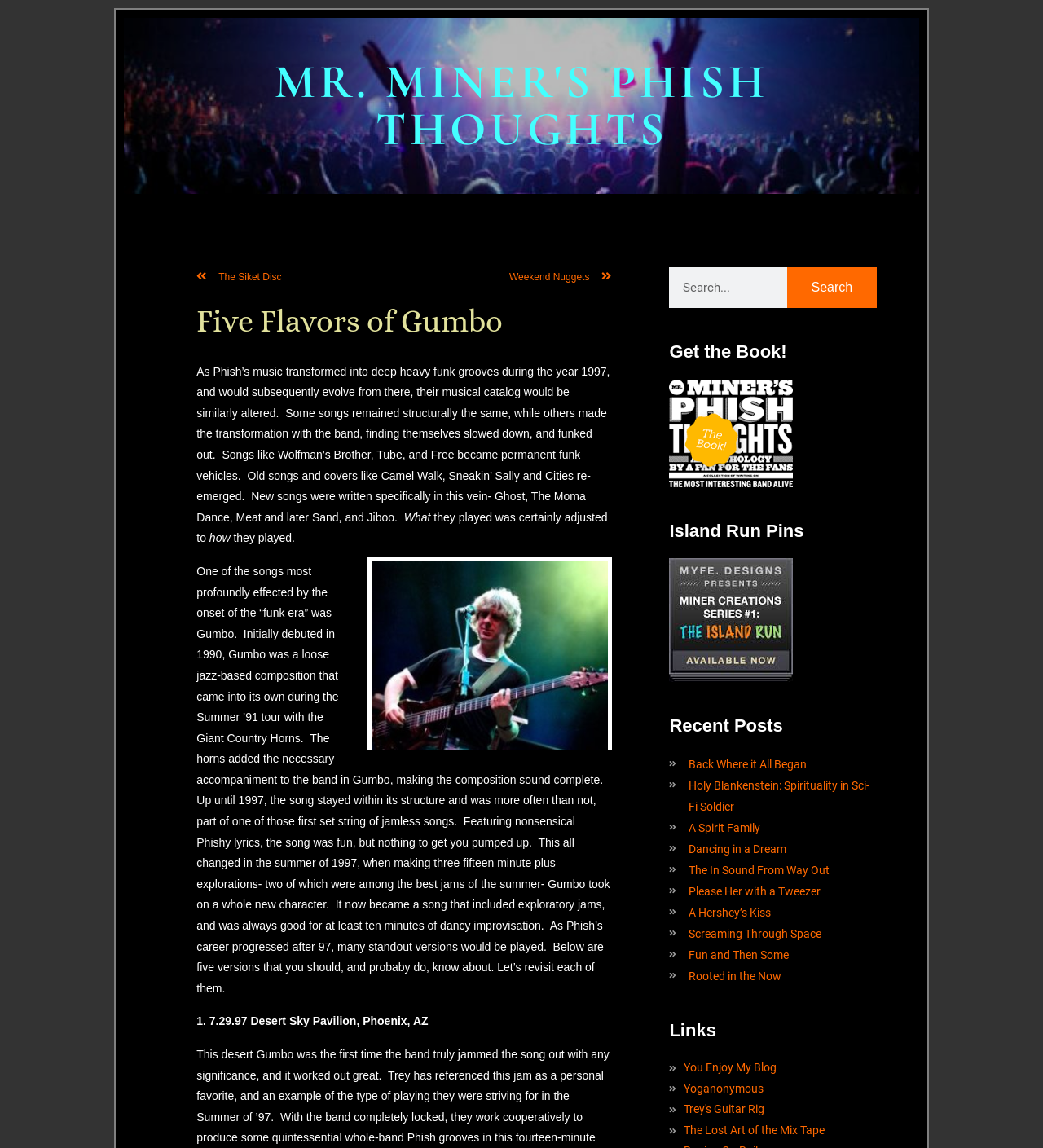How many versions of Gumbo are mentioned in the article?
Please give a detailed and thorough answer to the question, covering all relevant points.

The article mentions five versions of the song Gumbo that are worth knowing about, with specific dates and locations listed.